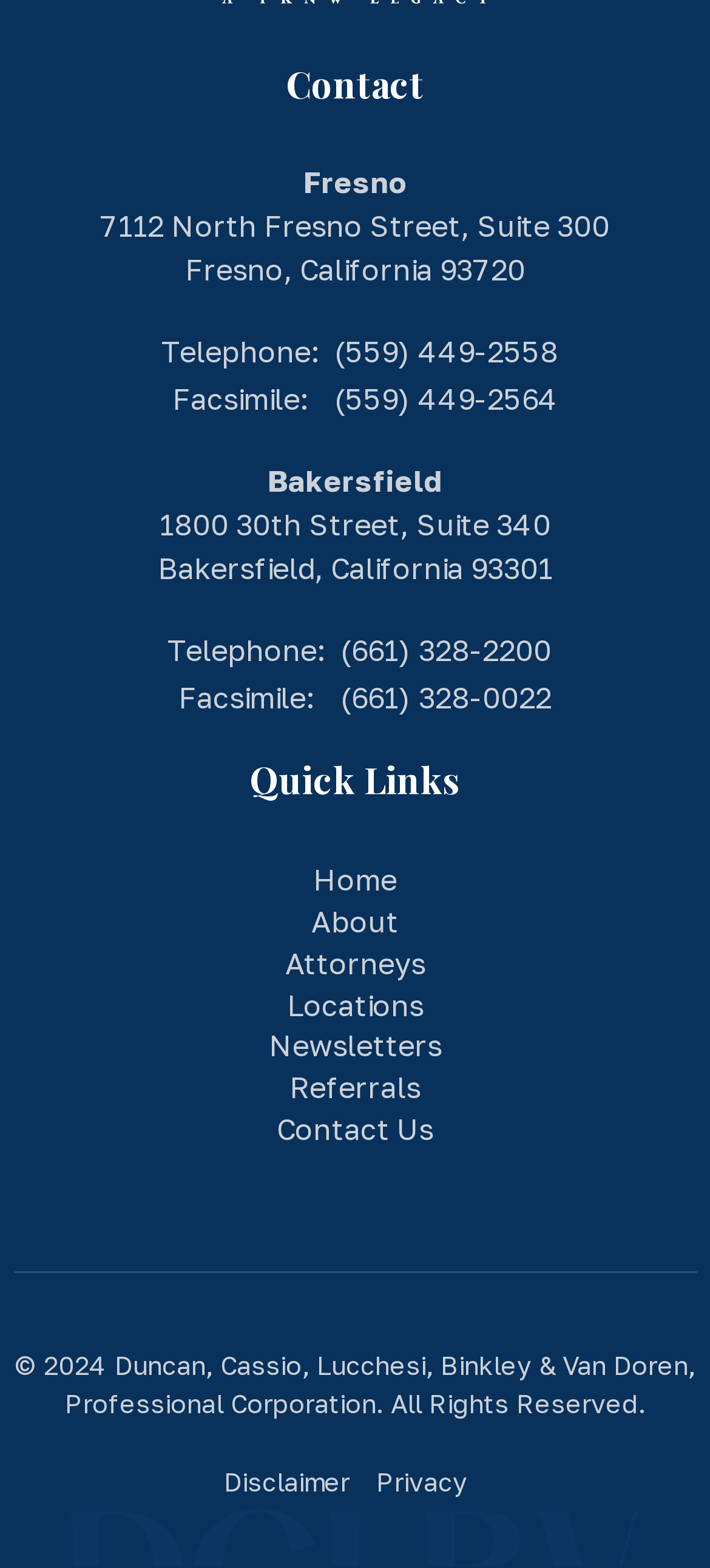Please determine the bounding box coordinates for the element that should be clicked to follow these instructions: "Contact the Bakersfield office".

[0.479, 0.403, 0.777, 0.426]